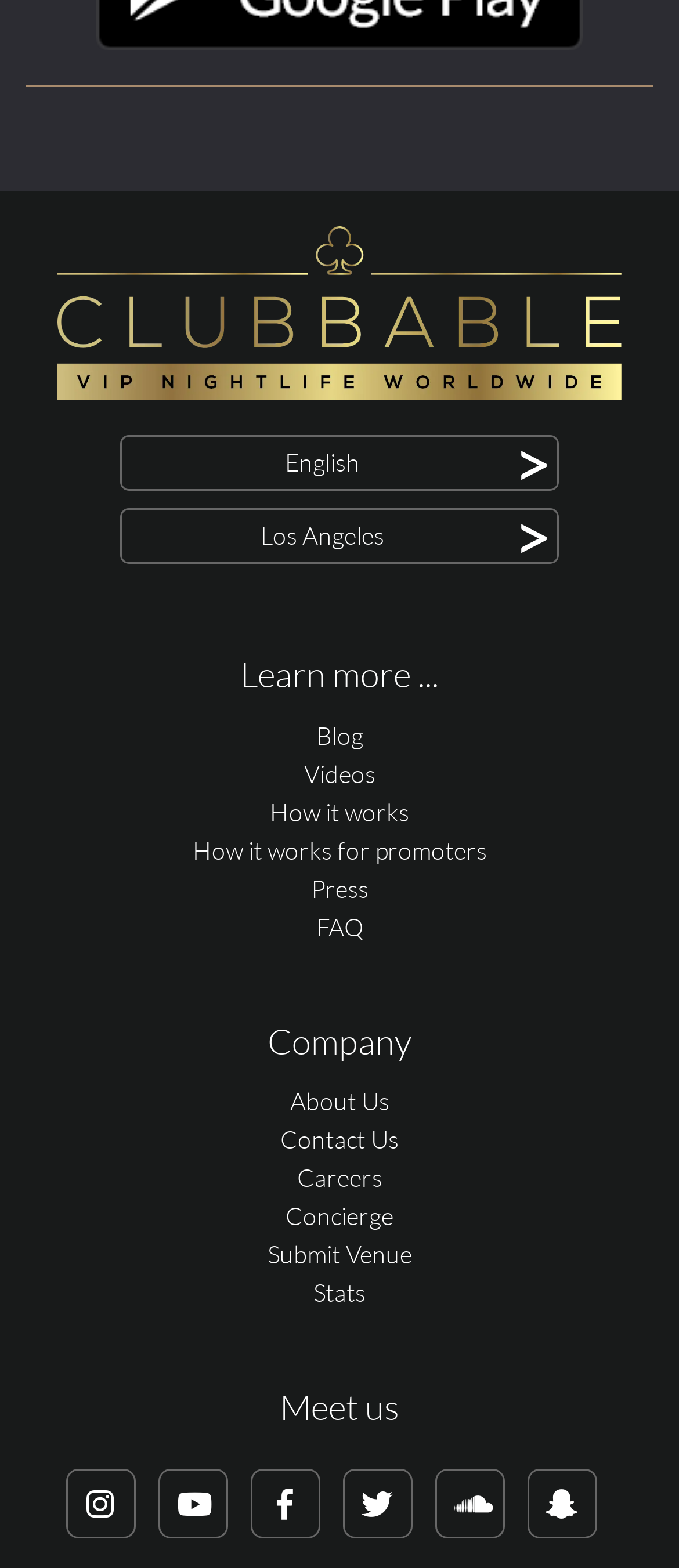Show the bounding box coordinates of the element that should be clicked to complete the task: "Download Clubbable nightlife app for iPhone".

[0.129, 0.482, 0.488, 0.532]